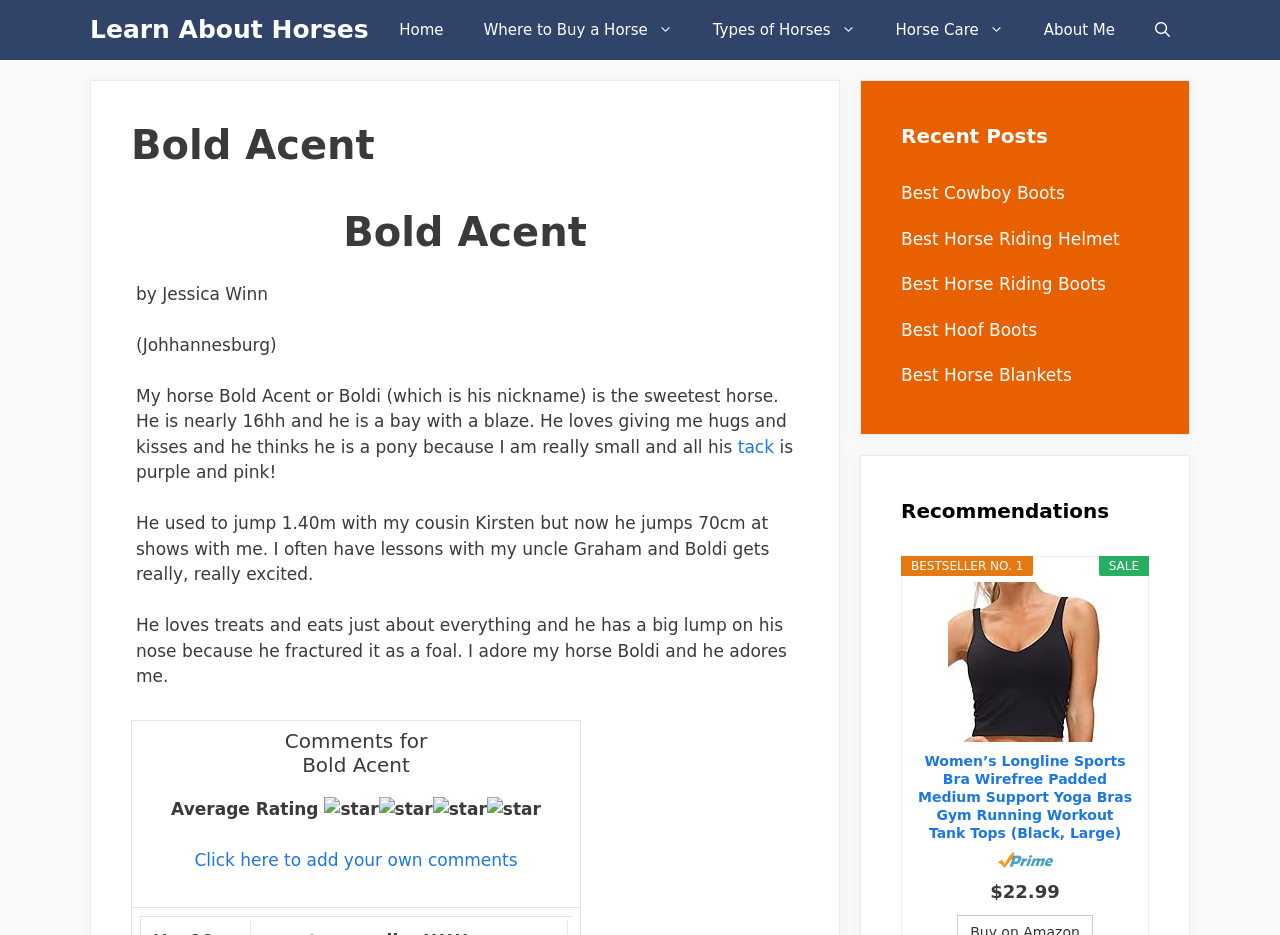Determine the bounding box coordinates of the clickable element to complete this instruction: "Click on 'Click here to add your own comments'". Provide the coordinates in the format of four float numbers between 0 and 1, [left, top, right, bottom].

[0.152, 0.909, 0.404, 0.93]